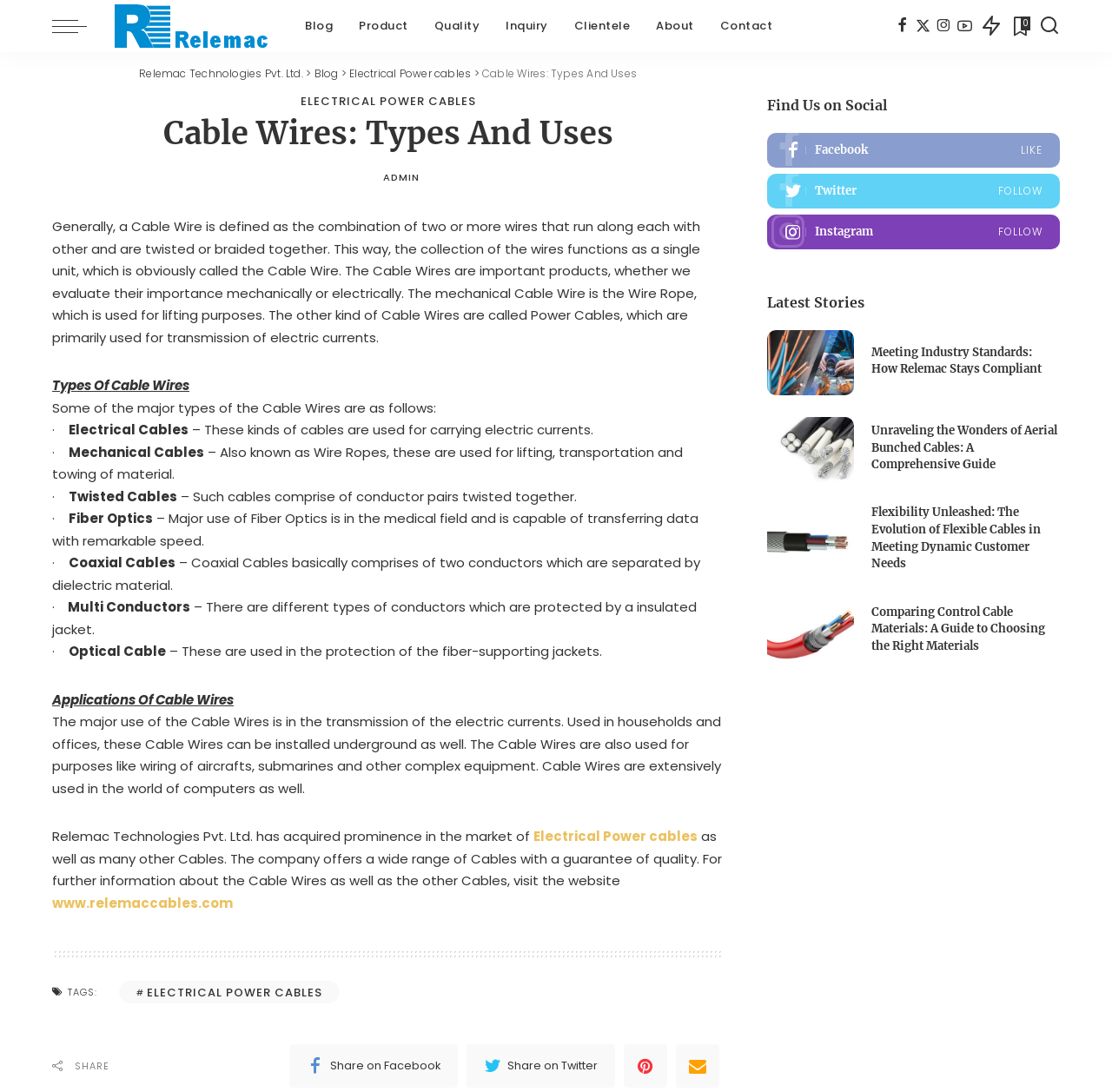Locate the bounding box of the UI element described by: "parent_node: JOIN OUR NEWSLETTER" in the given webpage screenshot.

None